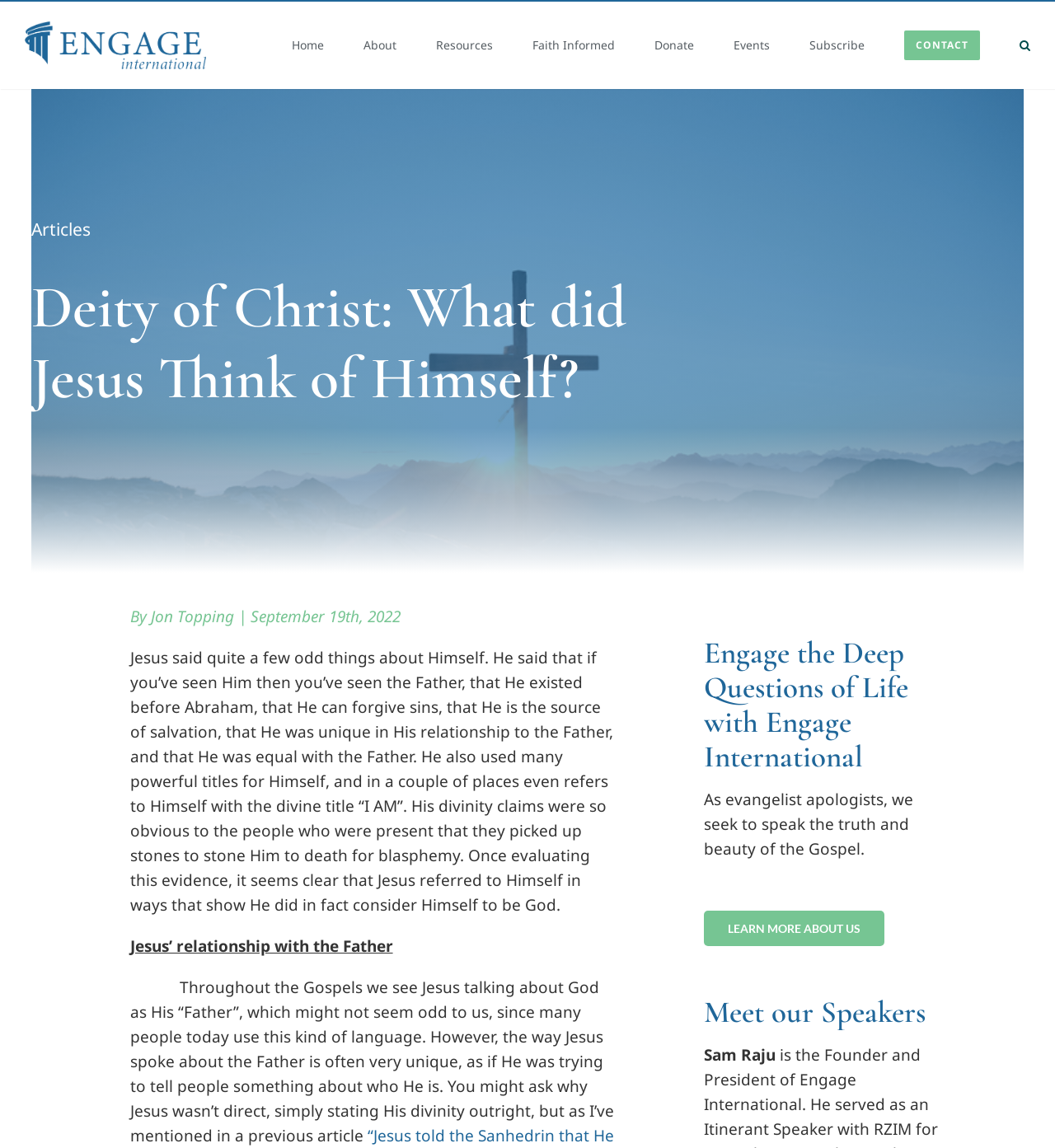Please identify the bounding box coordinates of the clickable area that will allow you to execute the instruction: "Learn more about Engage International".

[0.667, 0.793, 0.838, 0.824]